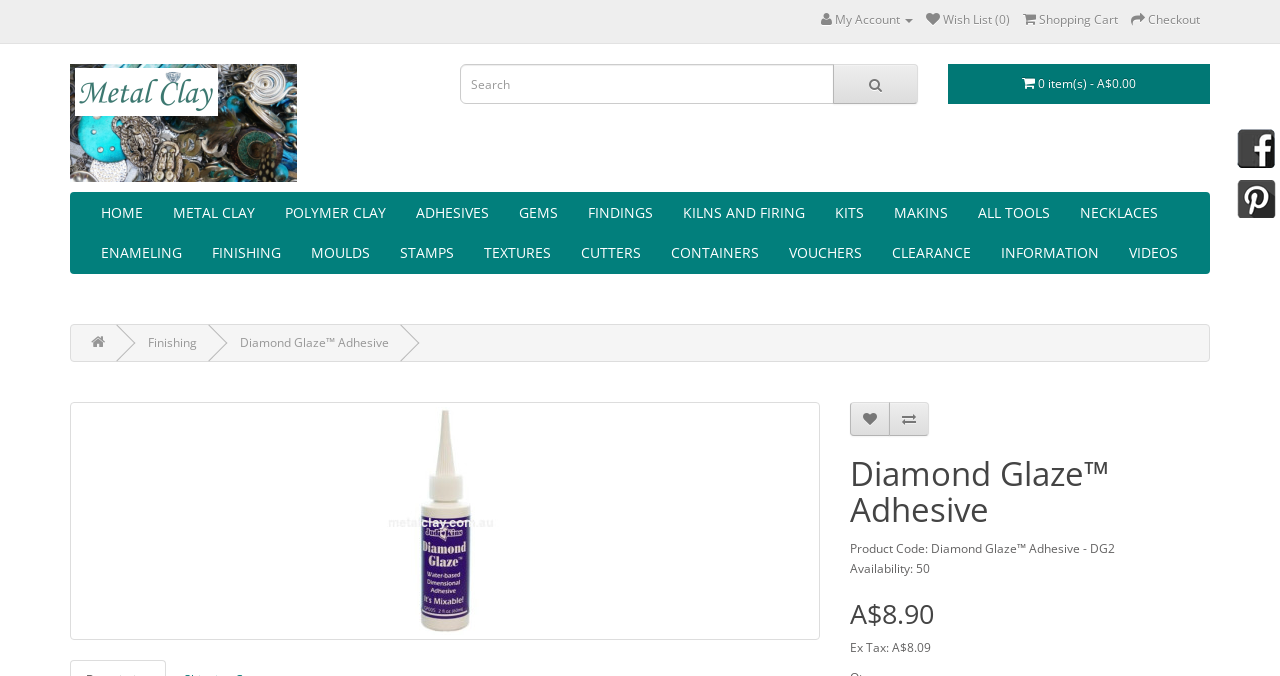Please specify the bounding box coordinates for the clickable region that will help you carry out the instruction: "View the 'My Secret London' category".

None